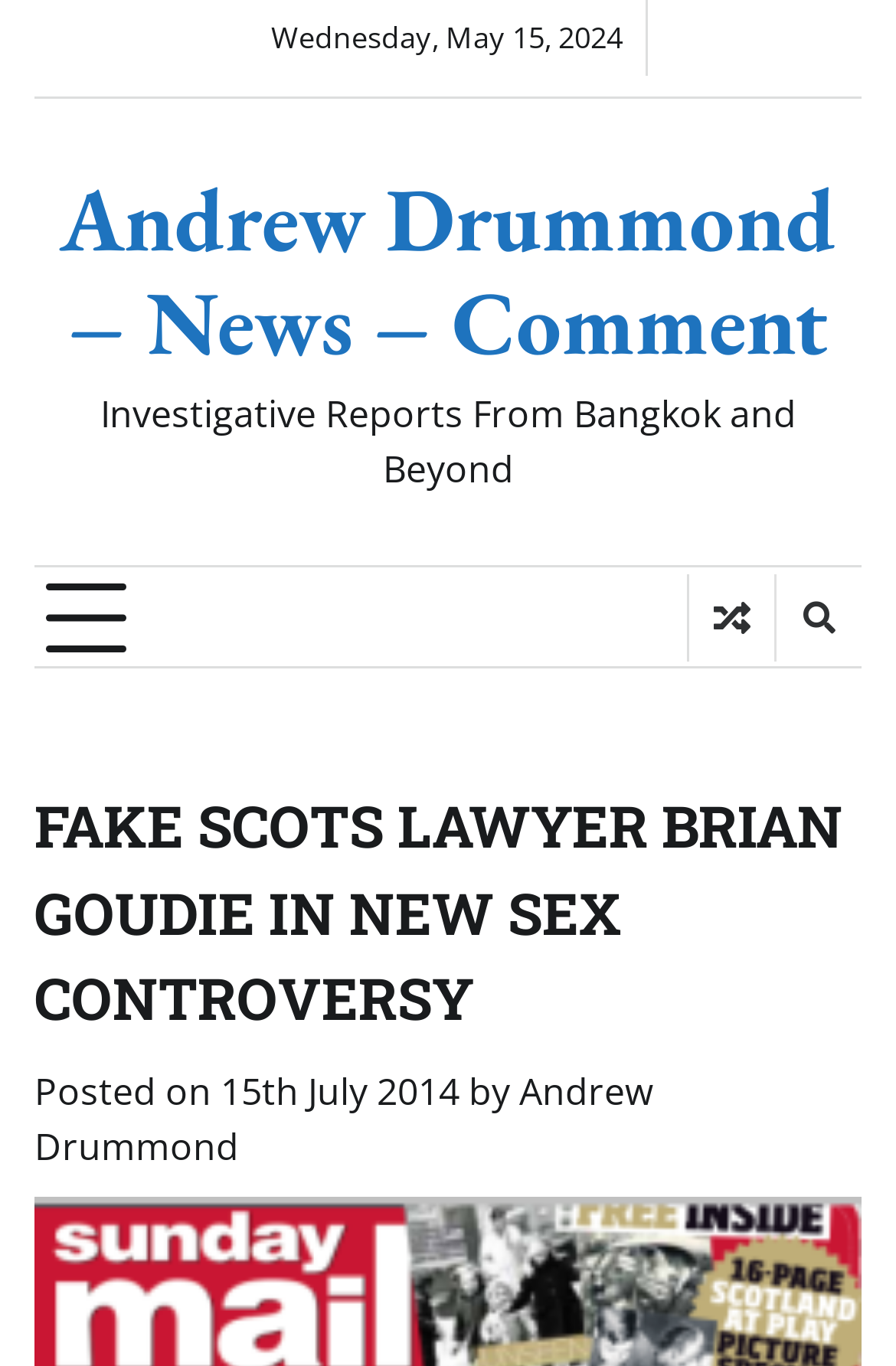What is the current day of the week?
Look at the image and answer the question using a single word or phrase.

Wednesday